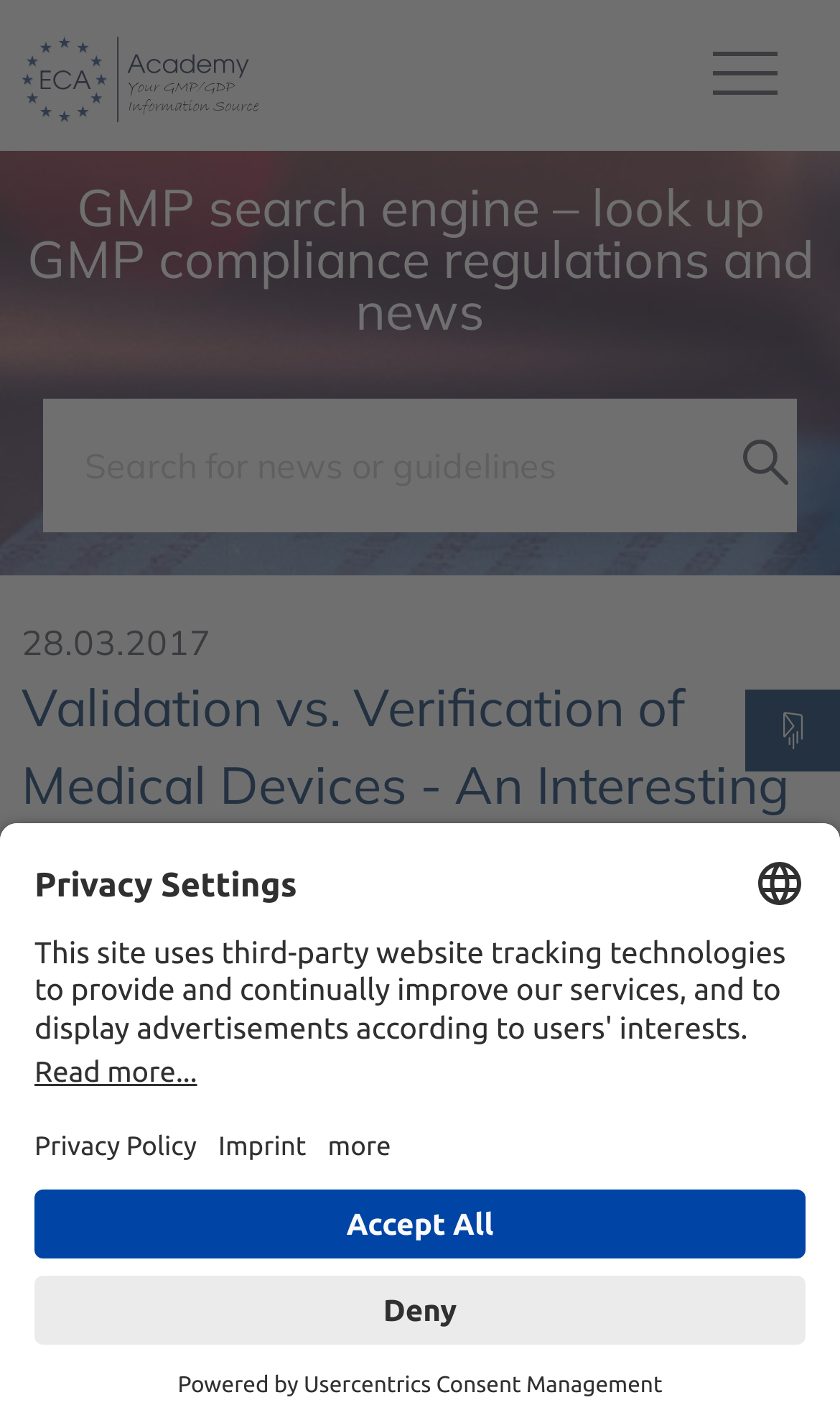What is the topic of the article?
Provide a detailed and well-explained answer to the question.

The topic of the article is located at the top of the webpage, below the date, and it is displayed as a heading 'Validation vs. Verification of Medical Devices - An Interesting FDA Warning Letter'.